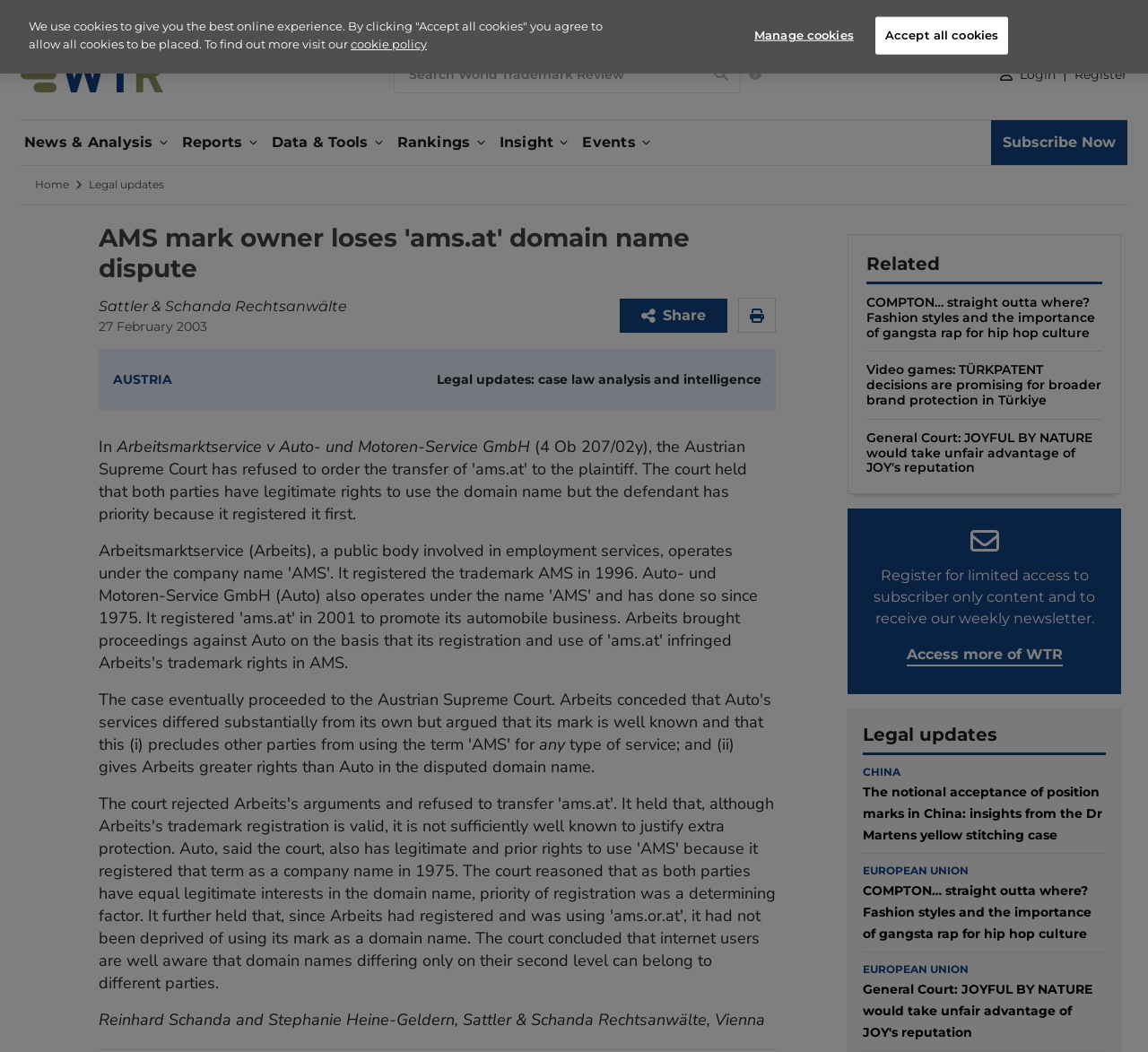Please determine the bounding box coordinates of the element's region to click in order to carry out the following instruction: "Login". The coordinates should be four float numbers between 0 and 1, i.e., [left, top, right, bottom].

[0.863, 0.063, 0.92, 0.078]